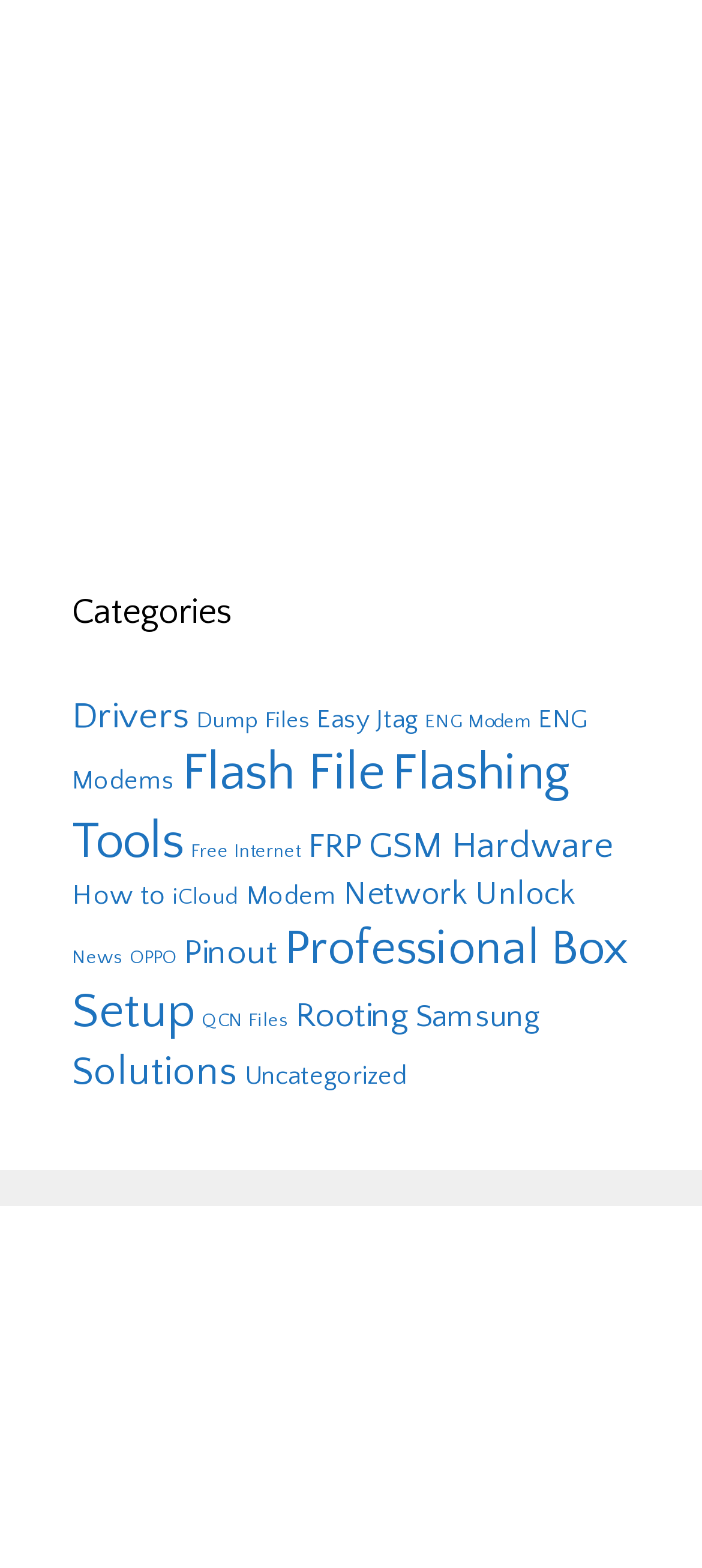Can you find the bounding box coordinates for the UI element given this description: "ENG Modem"? Provide the coordinates as four float numbers between 0 and 1: [left, top, right, bottom].

[0.605, 0.453, 0.756, 0.467]